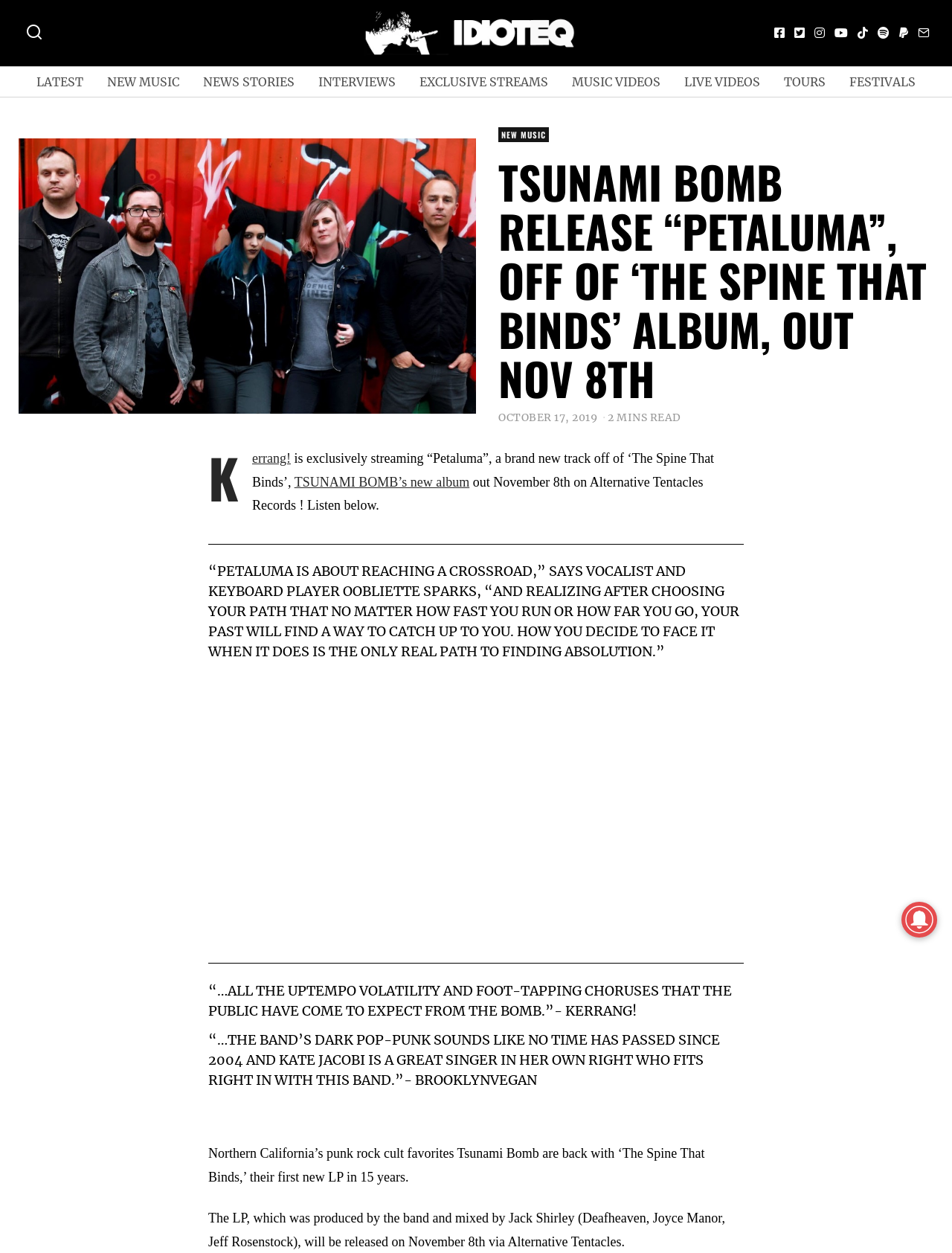Specify the bounding box coordinates of the region I need to click to perform the following instruction: "Click the 'LATEST' link". The coordinates must be four float numbers in the range of 0 to 1, i.e., [left, top, right, bottom].

[0.027, 0.053, 0.098, 0.077]